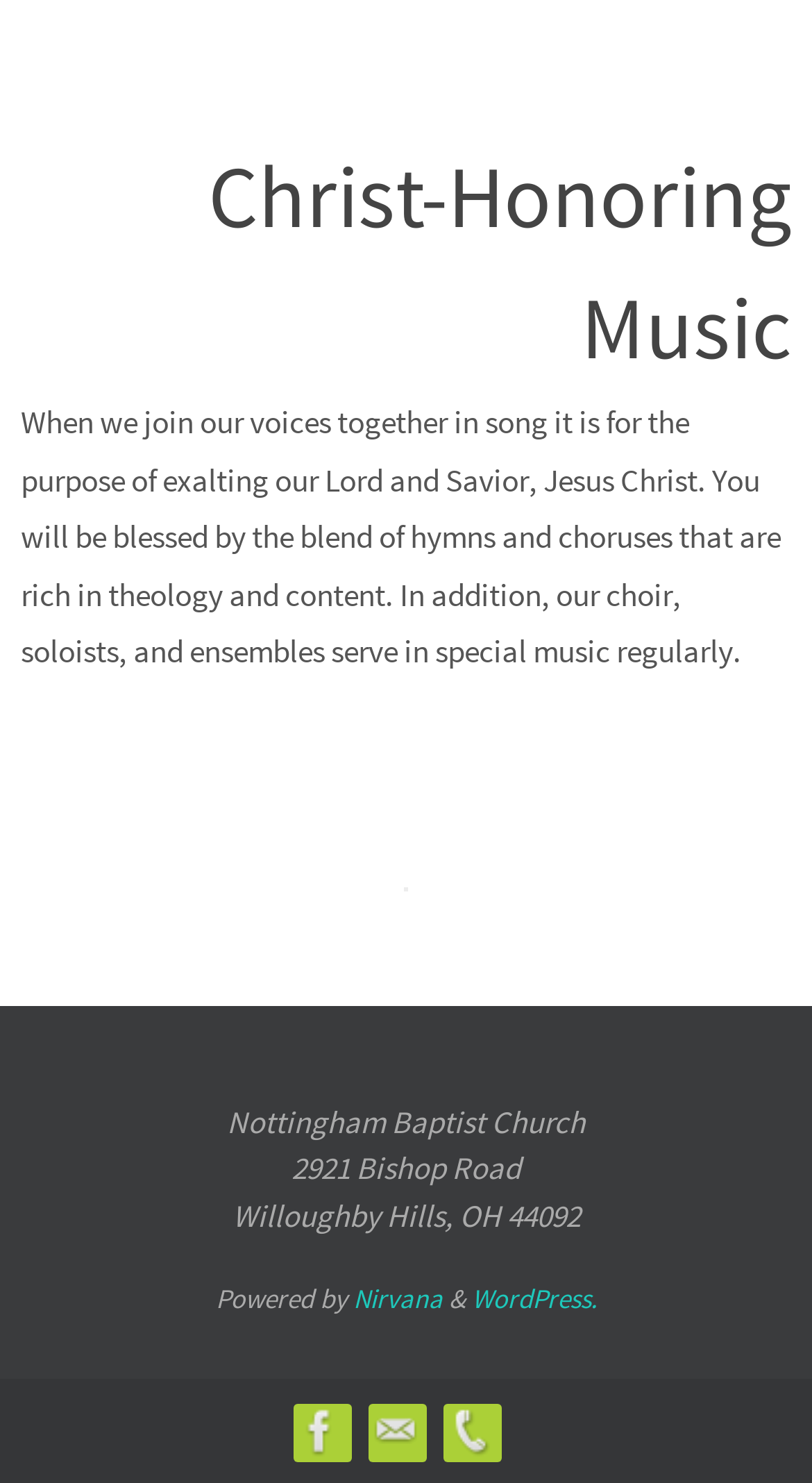How many social media links are present at the bottom of the page?
Refer to the image and give a detailed answer to the question.

At the bottom of the page, there are three social media links: Facebook, Mail, and Phone, which can be found in the LayoutTable element with bounding box coordinates [0.362, 0.947, 0.638, 0.984] and its child link elements.